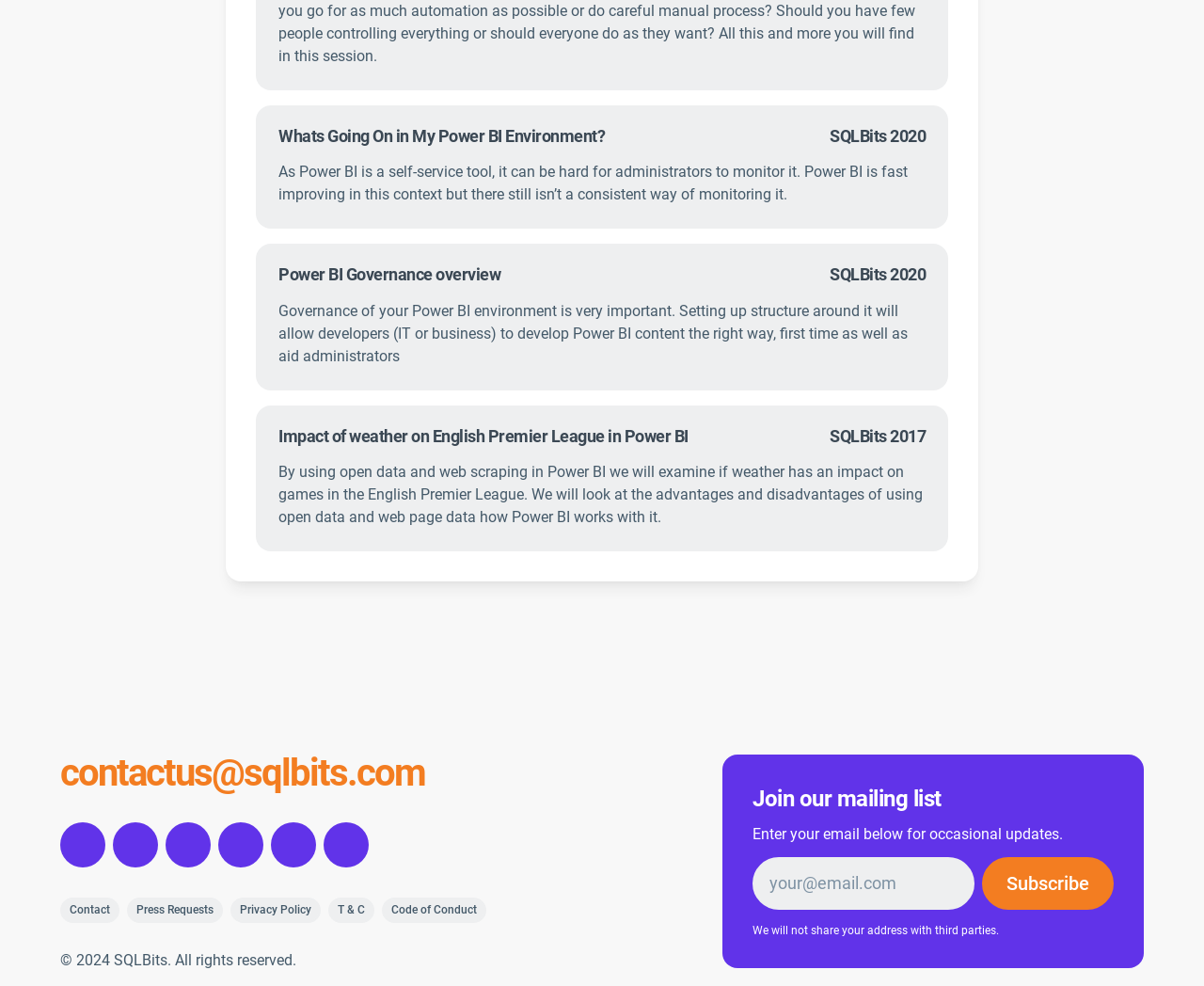How can I contact the website owner?
Examine the image and give a concise answer in one word or a short phrase.

contactus@sqlbits.com